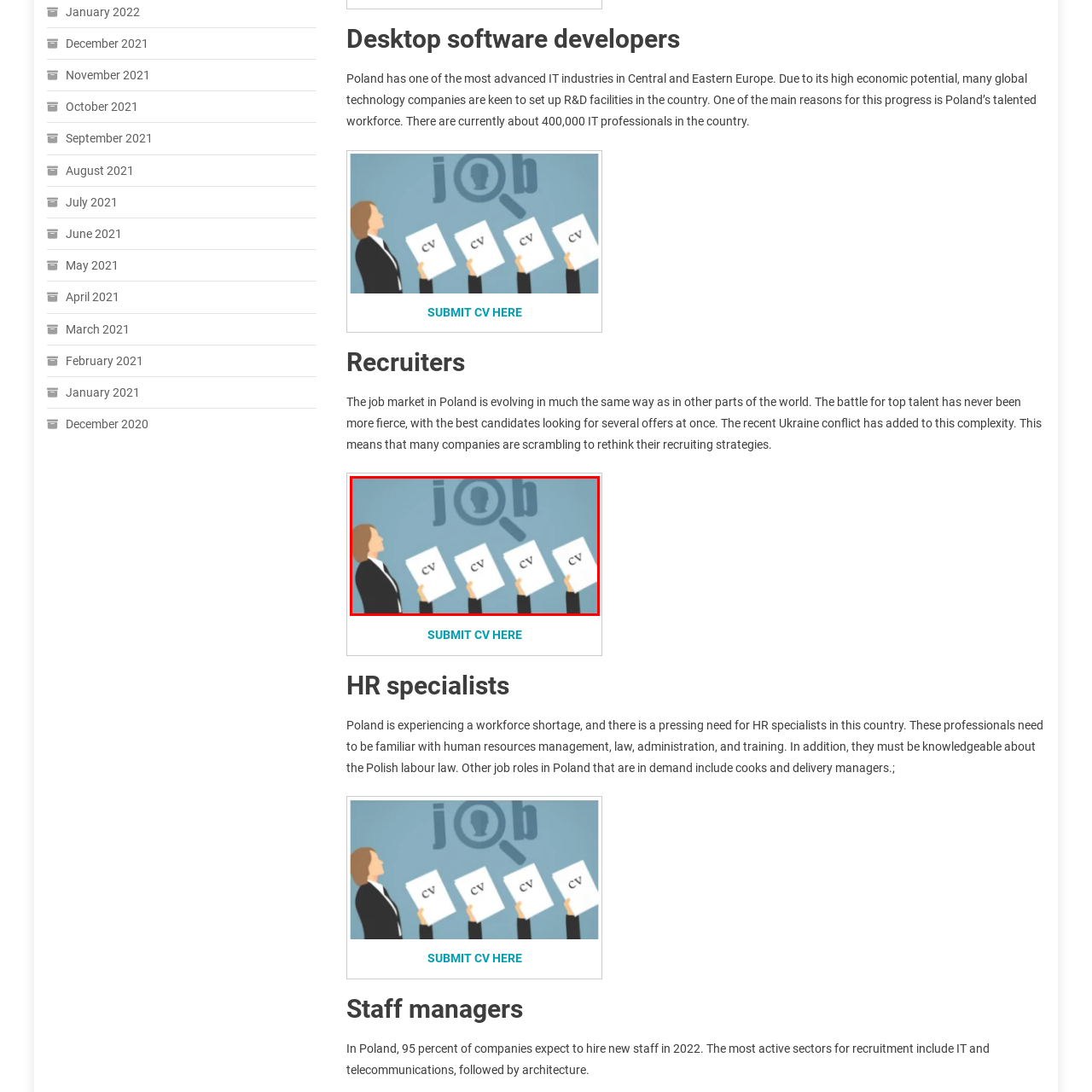Elaborate on the visual content inside the red-framed section with detailed information.

This illustration depicts a professional environment focused on job applications and recruitment. In the foreground, a confidently dressed woman stands, holding a stack of CVs as she interacts with several candidates who are presenting their own CVs to her. Behind her, the word "job" is prominently displayed, suggesting a theme of employment and opportunity. The image effectively conveys the dynamic nature of job hunting and recruitment, emphasizing the importance of CV submissions in the hiring process. The visual aligns with the broader context of discussion regarding Poland's evolving job market, where approximately 400,000 IT professionals are seeking positions, reflecting the increasing competition among candidates.